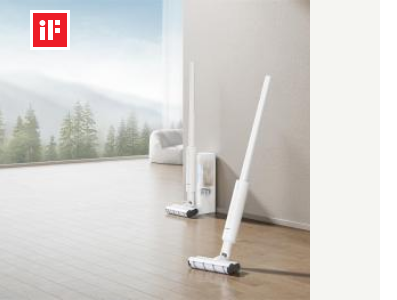Describe all significant details and elements found in the image.

The image showcases the sleek and modern design of the eufy X10 Pro Omni, a highly innovative robot vacuum and mop. Positioned in a bright room with wooden flooring, the vacuum appears ready for efficient cleaning. The backdrop features a serene view of tree-covered mountains, enhancing the tranquil atmosphere of the space. The design emphasizes functionality and aesthetic appeal, embodying the cutting-edge approach of Anker Innovations Limited. Prominently displayed in the corner of the image is the iF logo, symbolizing the product's recognition for design excellence. This image captures not just a product, but a blend of technology and environment, aimed at enhancing everyday living.